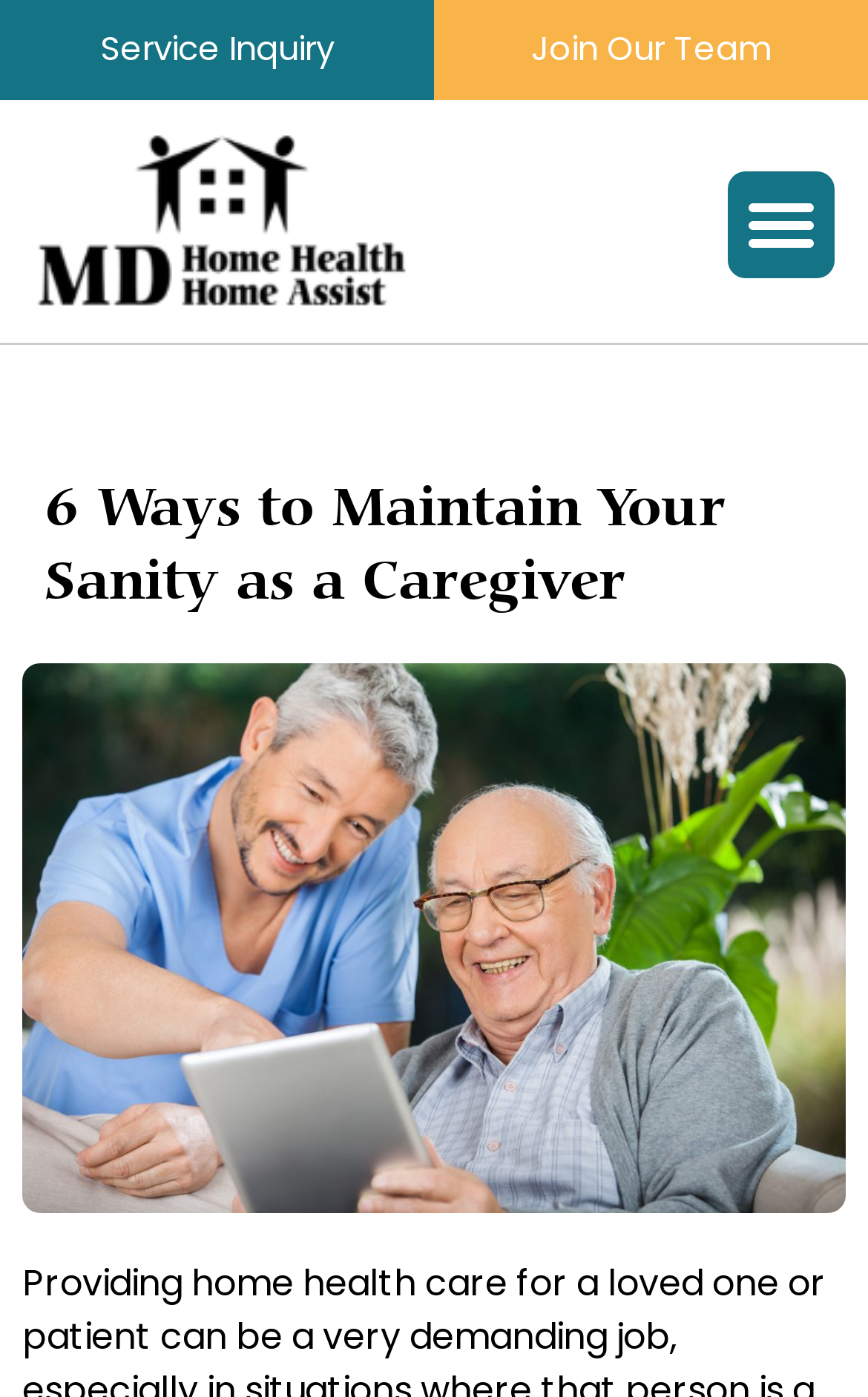Specify the bounding box coordinates (top-left x, top-left y, bottom-right x, bottom-right y) of the UI element in the screenshot that matches this description: Join Our Team

[0.5, 0.0, 1.0, 0.072]